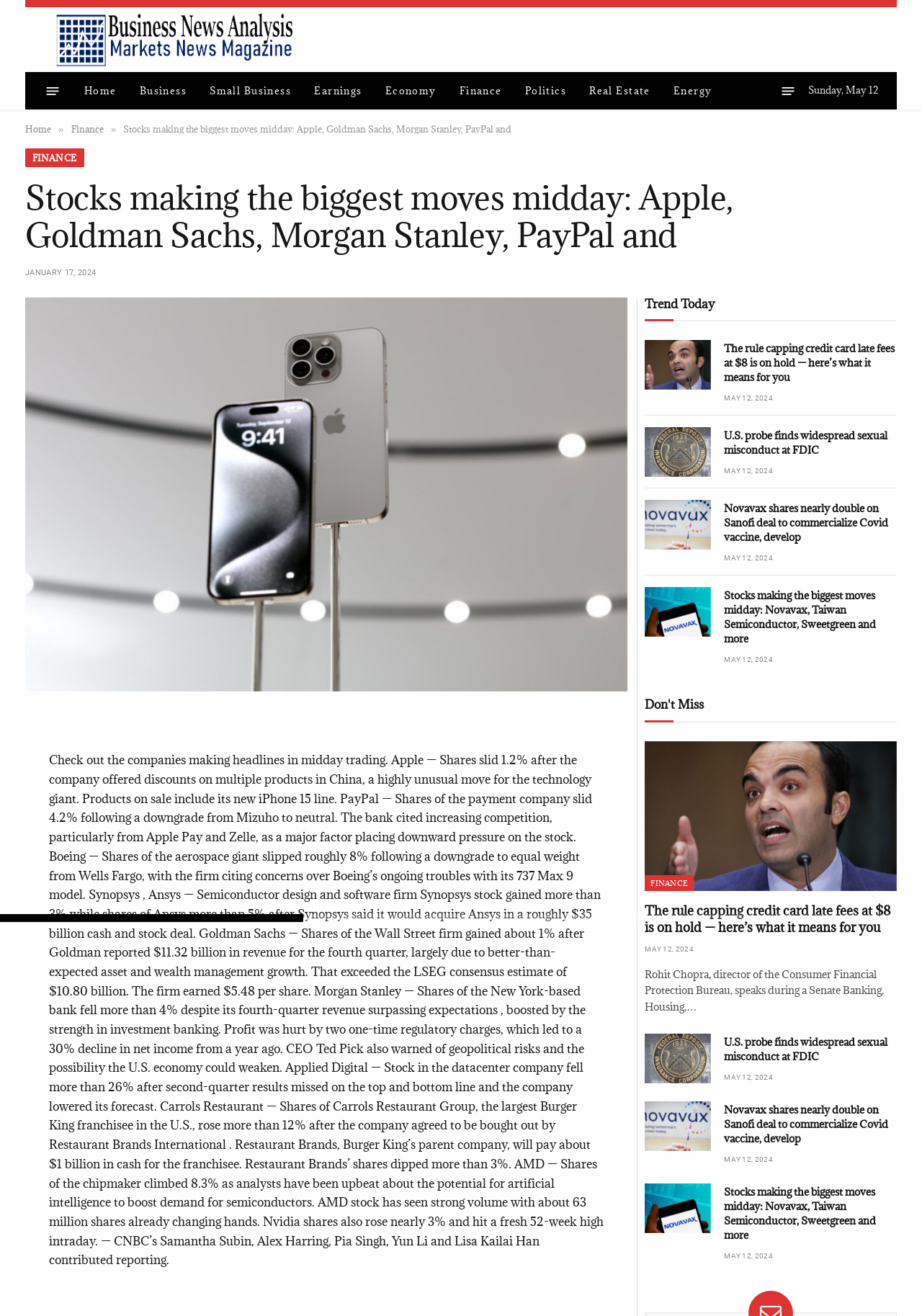Given the element description, predict the bounding box coordinates in the format (top-left x, top-left y, bottom-right x, bottom-right y). Make sure all values are between 0 and 1. Here is the element description: Finance

[0.027, 0.113, 0.091, 0.127]